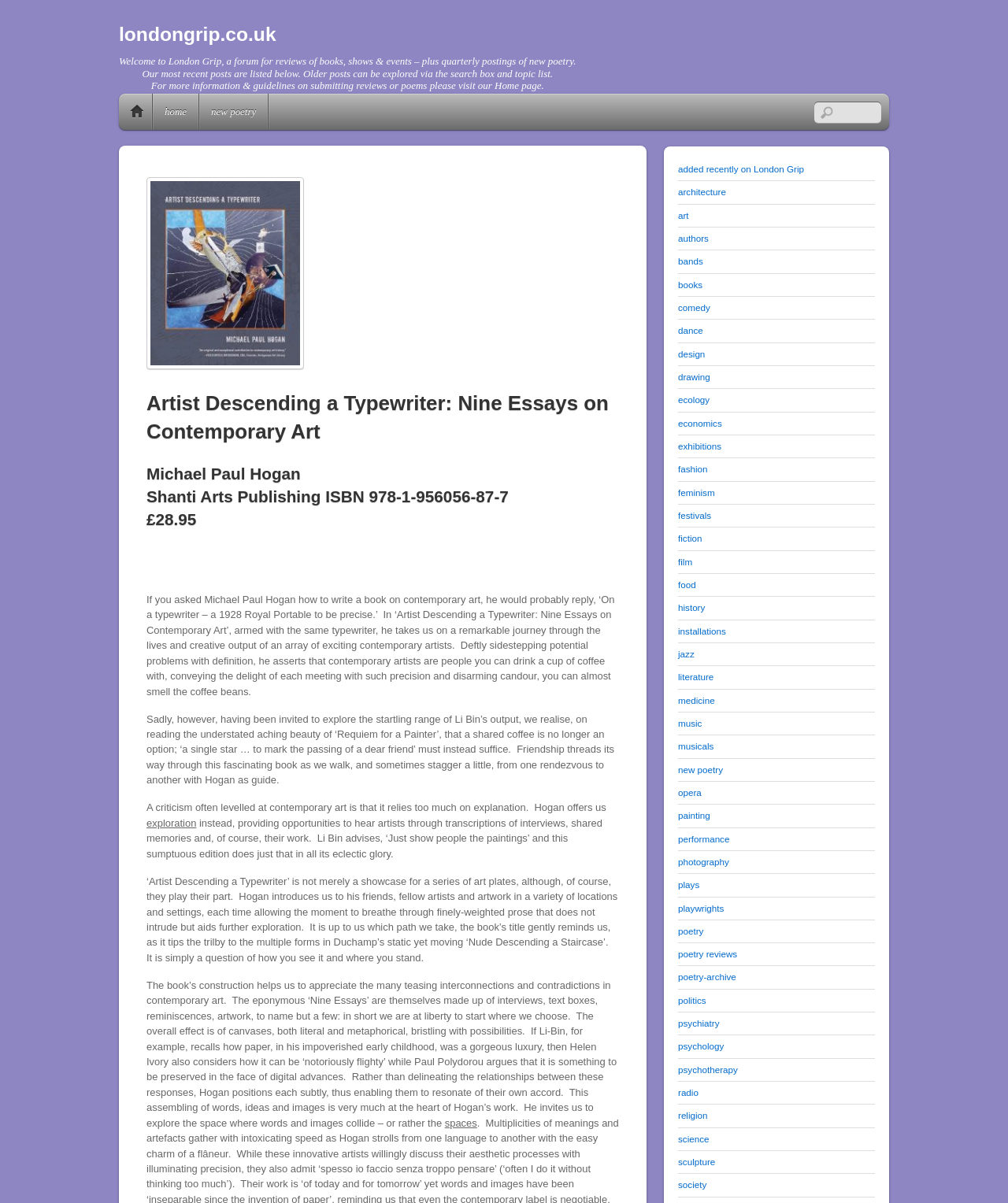Please specify the bounding box coordinates of the clickable region to carry out the following instruction: "Browse recently added posts on London Grip". The coordinates should be four float numbers between 0 and 1, in the format [left, top, right, bottom].

[0.673, 0.136, 0.798, 0.145]